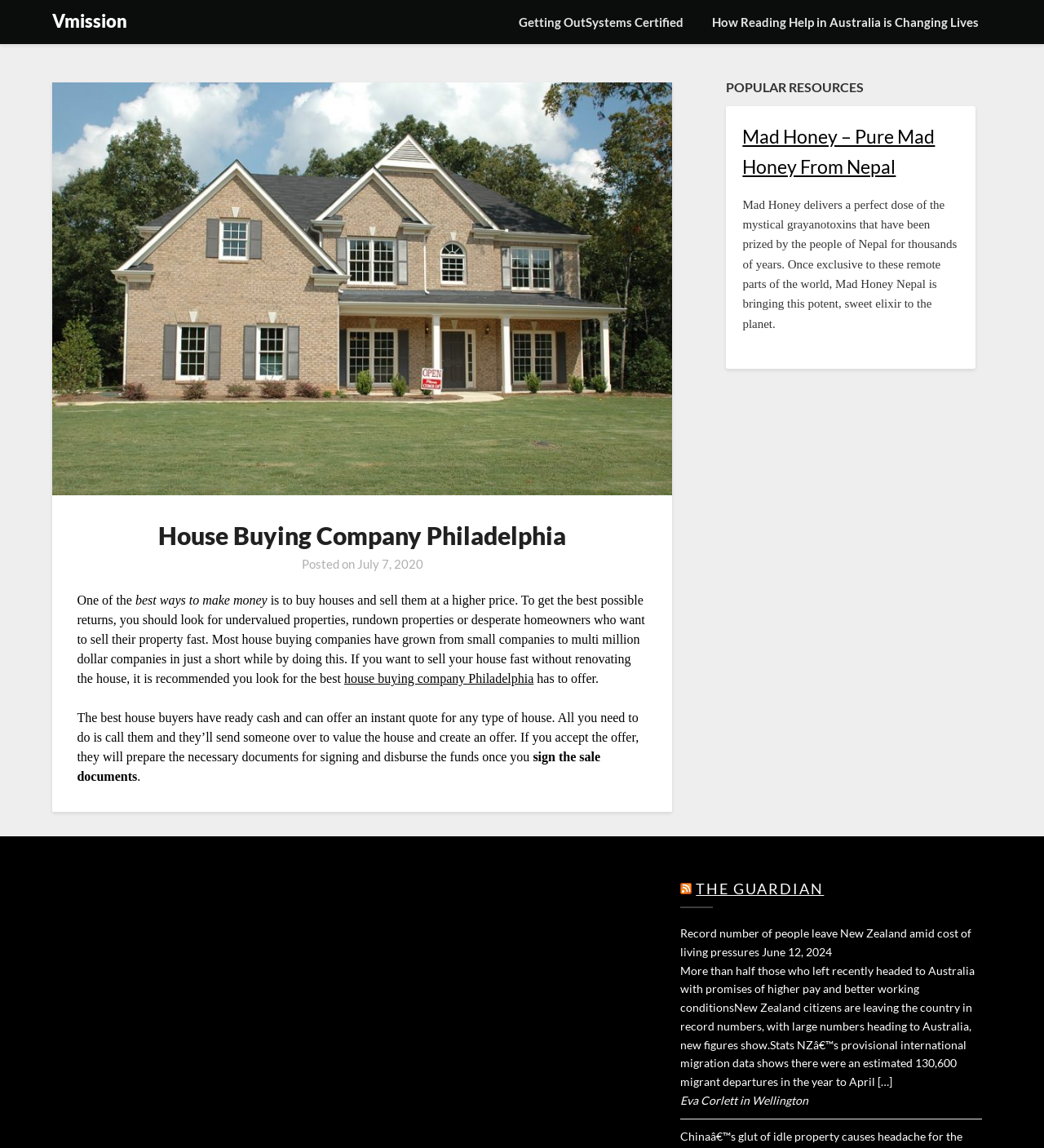Locate the bounding box of the UI element with the following description: "Getting OutSystems Certified".

[0.484, 0.0, 0.667, 0.039]